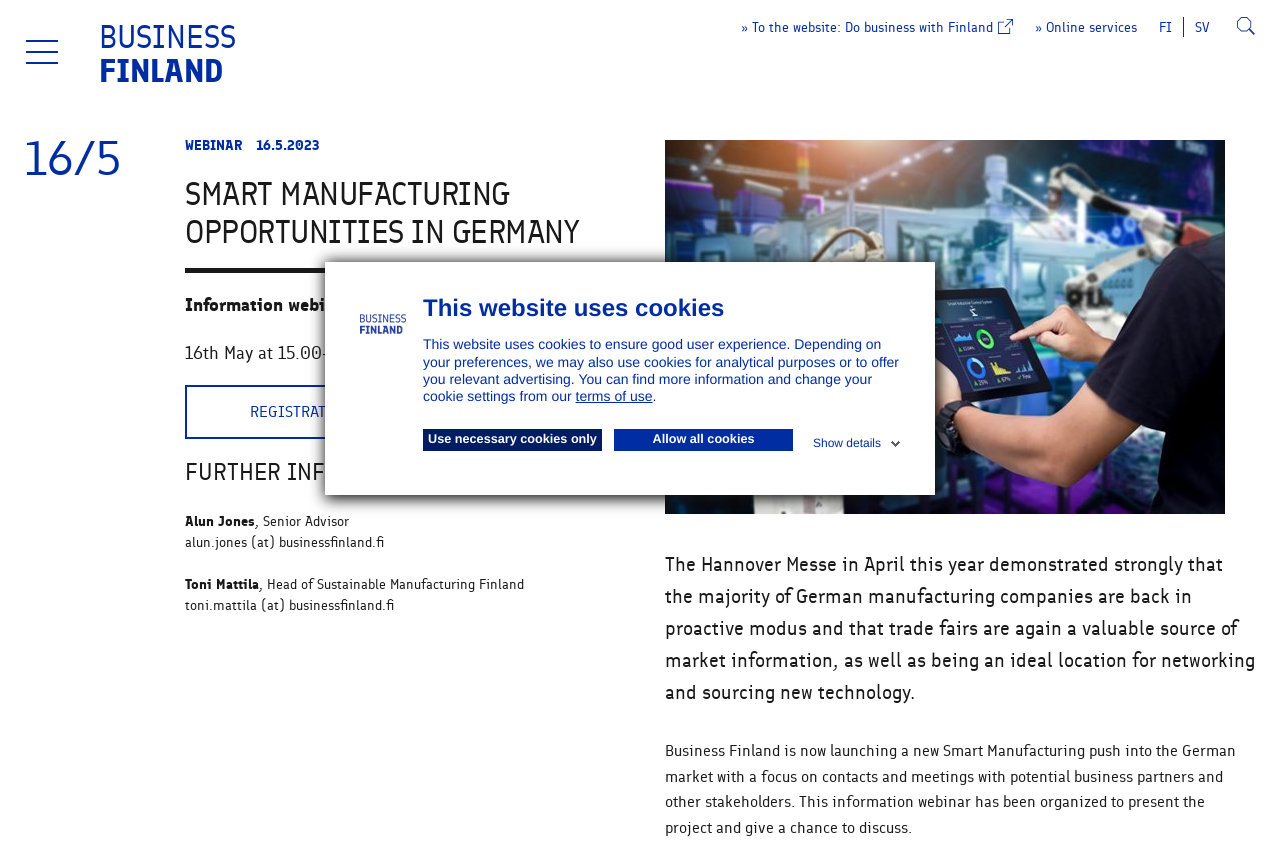Summarize the webpage in an elaborate manner.

The webpage is about Business Finland's new Smart Manufacturing initiative in the German market. At the top, there is a dialog box with a logo, a heading "This website uses cookies", and a brief description of the website's cookie policy. Below this, there are three links: "Use necessary cookies only", "Allow all cookies", and "Show details".

On the top-left corner, there is a "Skip to content" link, followed by an "Open menu" button. Next to it, there is a link to "BUSINESS FINLAND" and another link to "Do business with Finland" with an image. On the top-right corner, there are links to "Online services", "FI", "SV", and a search button.

Below this, there is a heading "16/5" and a "WEBINAR" label. The main content of the webpage is about a webinar on Smart Manufacturing opportunities in Germany, scheduled for 16th May at 15:00-16:00 EEST. There is a registration link with an image, and further information about the webinar, including the speakers' names and contact information.

The webpage also features a paragraph of text describing the Hannover Messe event and Business Finland's new Smart Manufacturing push into the German market. Below this, there is another paragraph describing the purpose of the webinar.